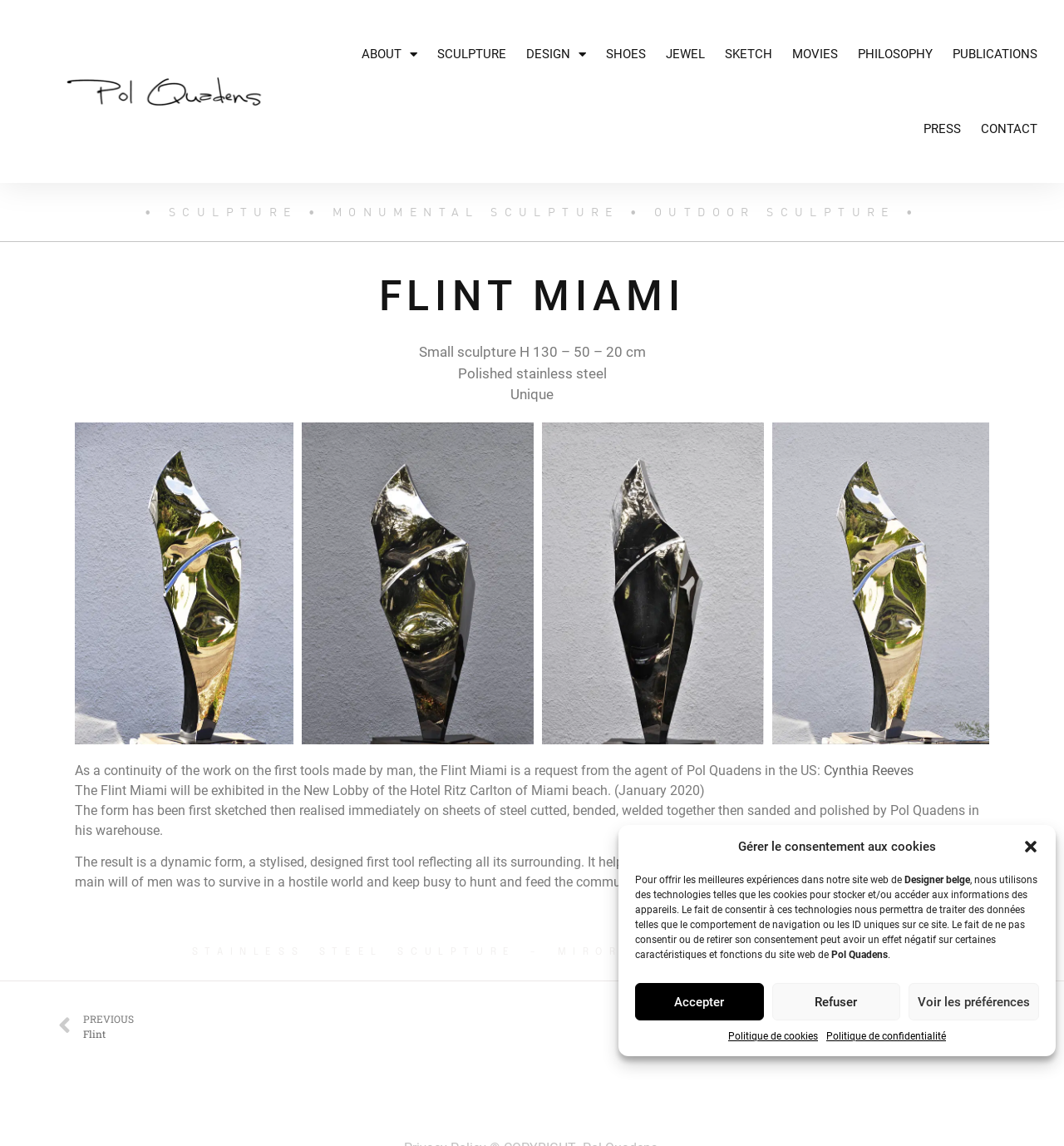What is the name of the designer of the sculpture?
Please respond to the question with a detailed and informative answer.

The webpage mentions that the sculpture is designed by Pol Quadens, a Belgian designer, as mentioned in the text 'Pol Quadens'.